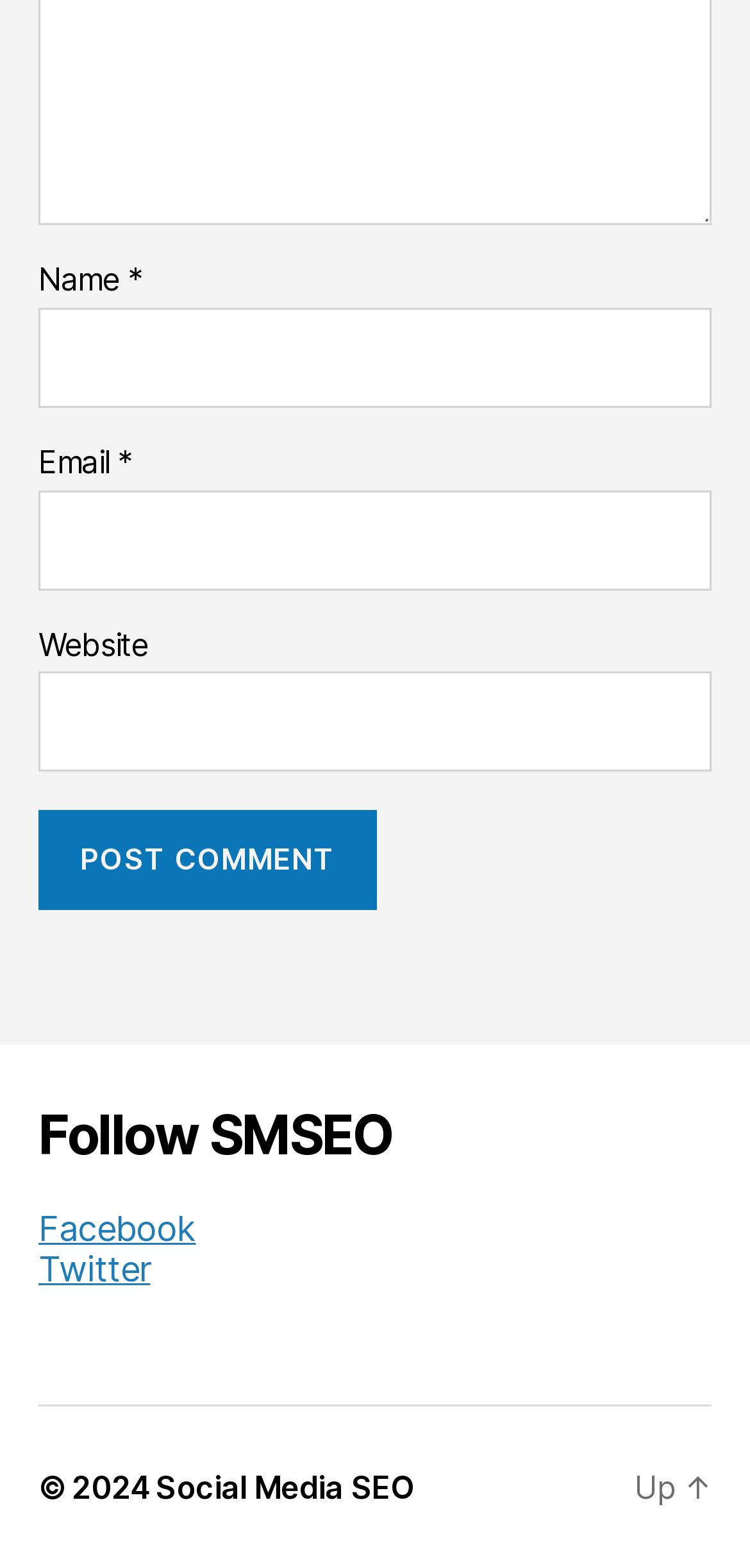Locate the bounding box coordinates of the element that should be clicked to execute the following instruction: "Visit Facebook".

[0.051, 0.77, 0.261, 0.796]